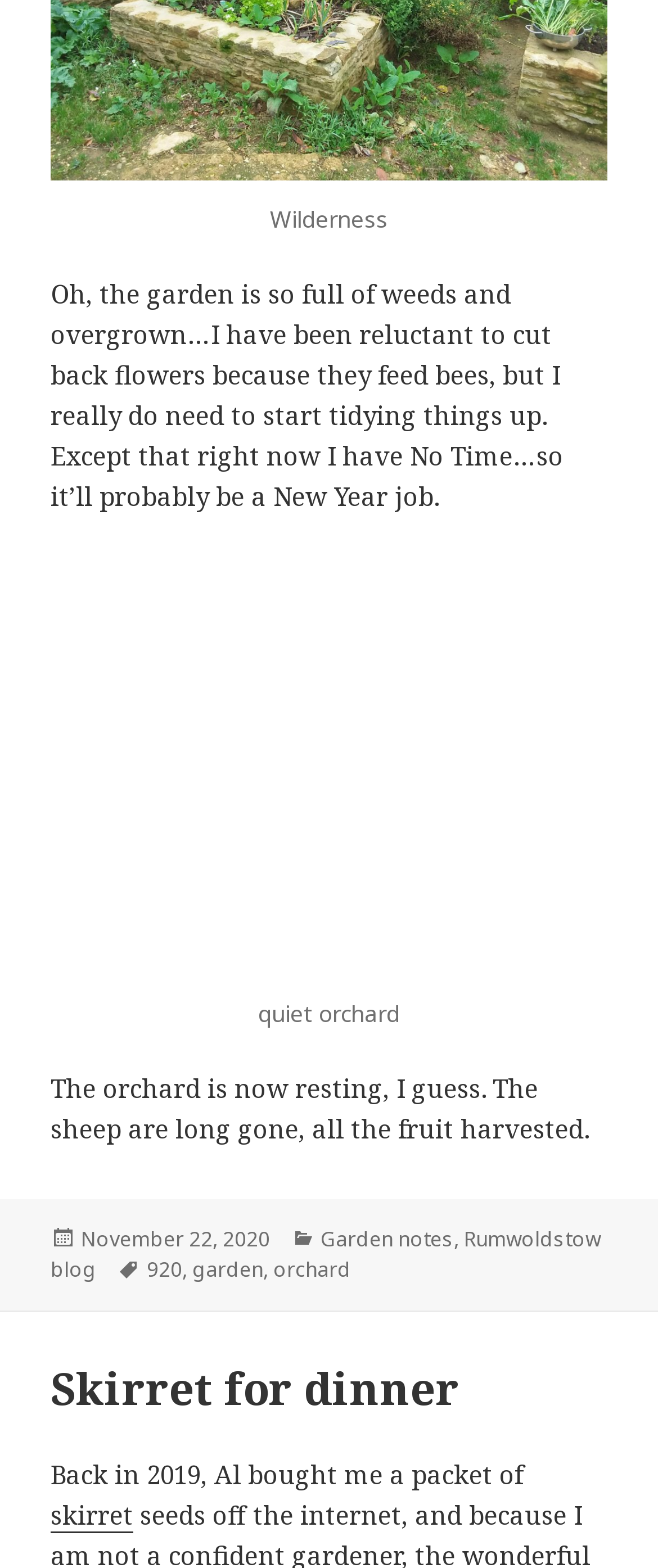What is the name of the plant mentioned in the third paragraph?
We need a detailed and meticulous answer to the question.

The name of the plant mentioned in the third paragraph is 'skirret', which is mentioned in the sentence 'Back in 2019, Al bought me a packet of skirret'.